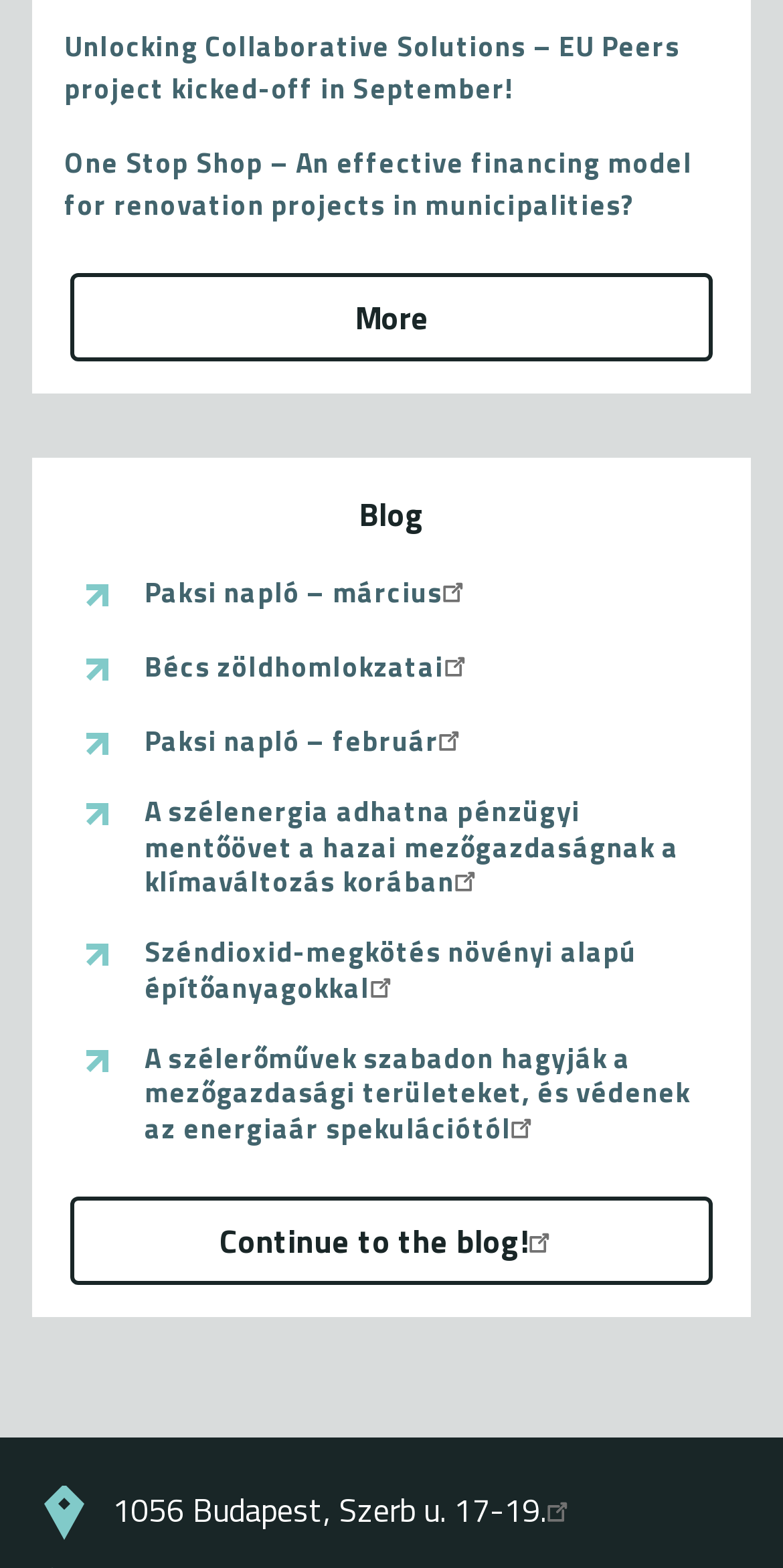Refer to the image and provide a thorough answer to this question:
Are there external links on the page?

I found several links with the text '(link is external)' which suggests that they are external links, not internal links within the website.